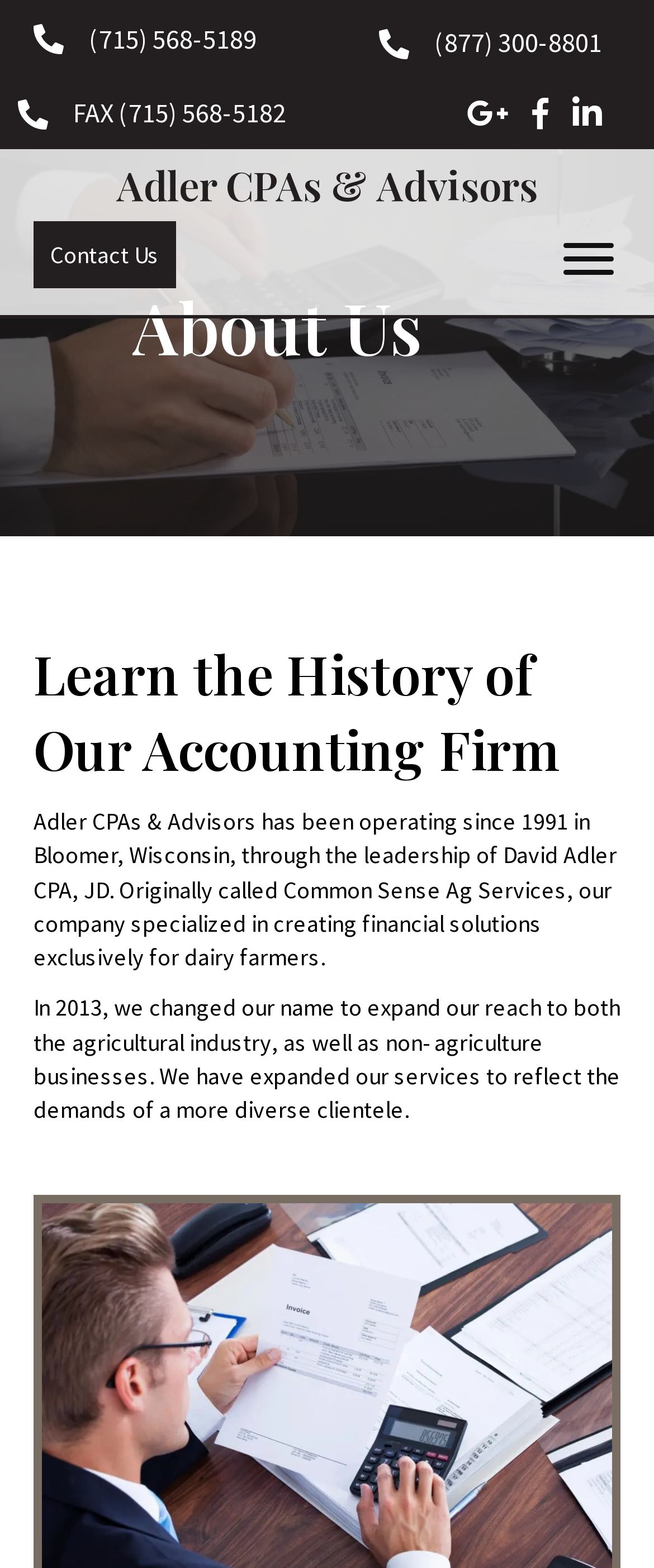Generate a detailed explanation of the webpage's features and information.

The webpage is about Adler CPAs & Advisors, a financial consulting firm in Bloomer, Wisconsin. At the top, there are two phone numbers, (715) 568-5189 and (877) 300-8801, and a fax number, (715) 568-5182, positioned side by side. Below them, there is a large heading that reads "Adler CPAs & Advisors" with a link to the company's name. 

To the right of the heading, there are two buttons, "Contact Us" and "Menu". The "Menu" button has a dropdown menu that contains two headings, "About Us" and "Learn the History of Our Accounting Firm". 

Below the heading and buttons, there is a section that describes the history of the company. The text explains that Adler CPAs & Advisors has been operating since 1991, initially specializing in financial solutions for dairy farmers, and later expanding its services to cater to a more diverse clientele in 2013.